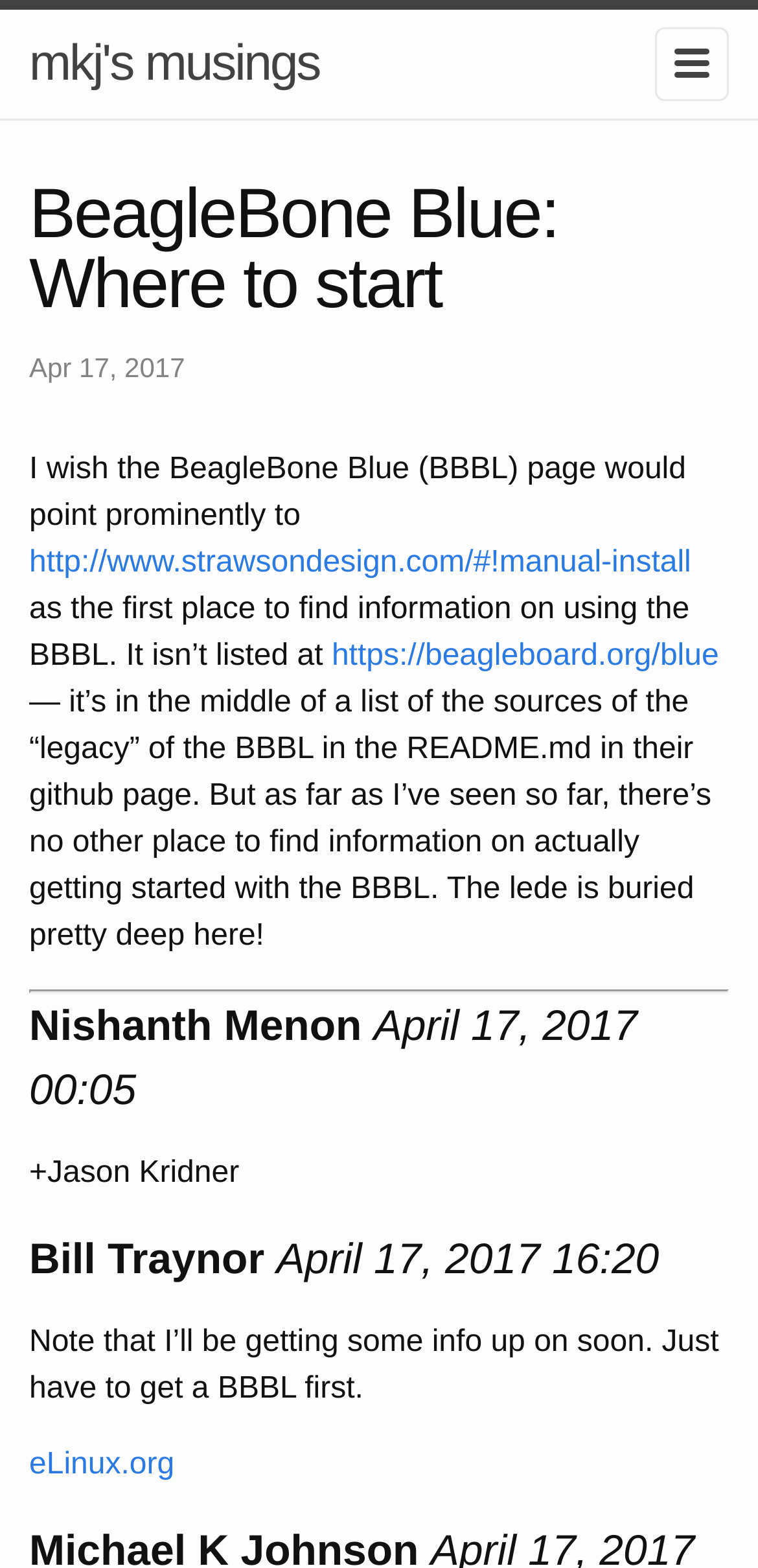Give a one-word or phrase response to the following question: Who is planning to add information on the BBBL?

Bill Traynor